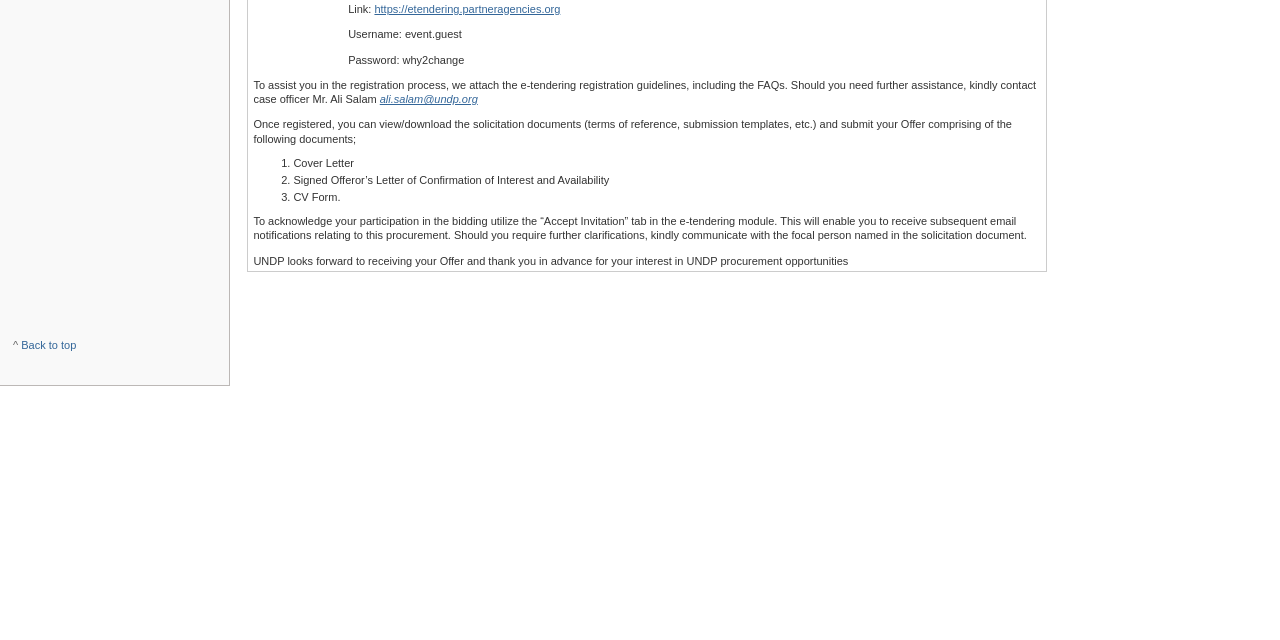Identify the bounding box of the UI element that matches this description: "Learn more".

None